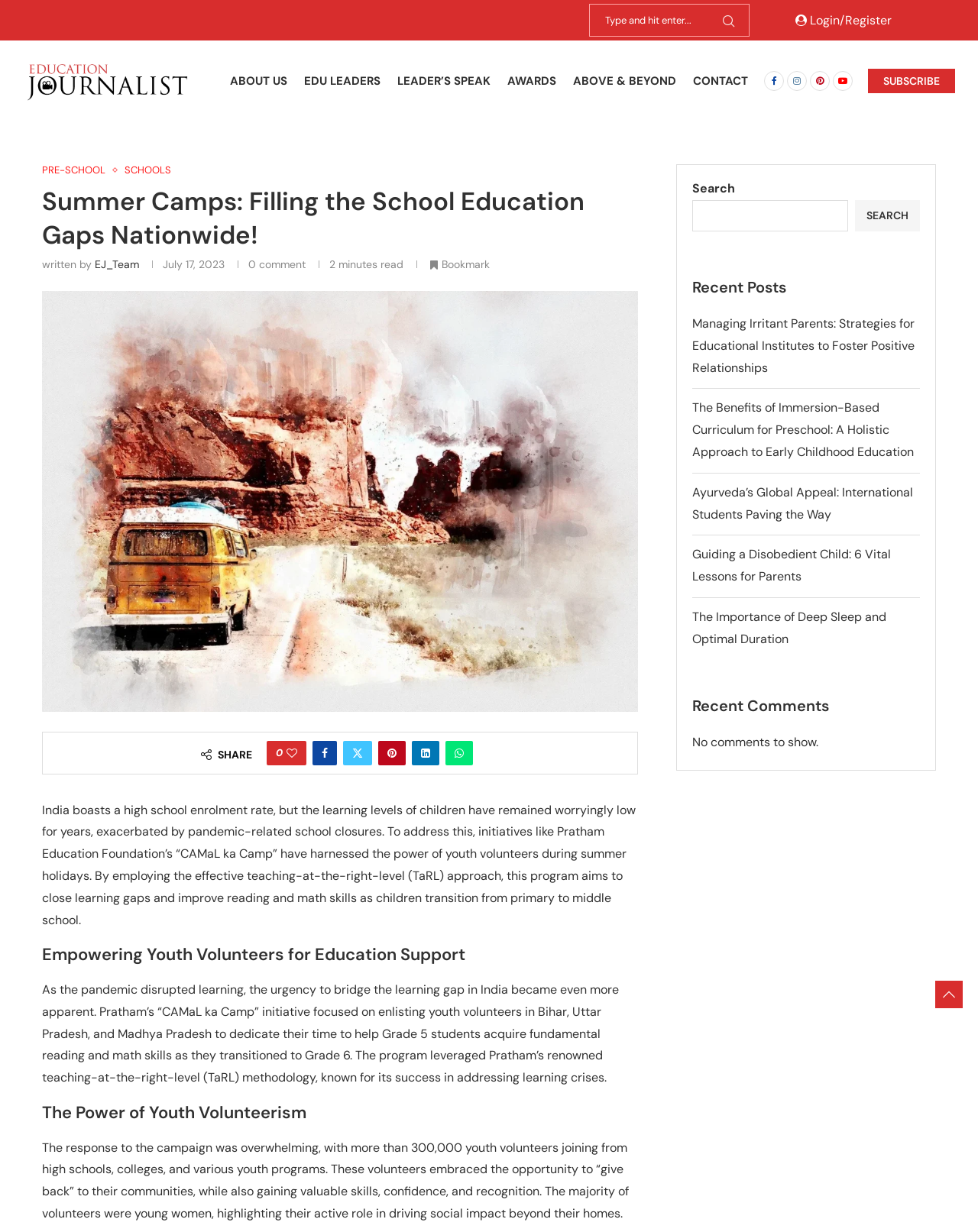Please specify the bounding box coordinates of the clickable region necessary for completing the following instruction: "Read about Summer Camps". The coordinates must consist of four float numbers between 0 and 1, i.e., [left, top, right, bottom].

[0.043, 0.15, 0.652, 0.205]